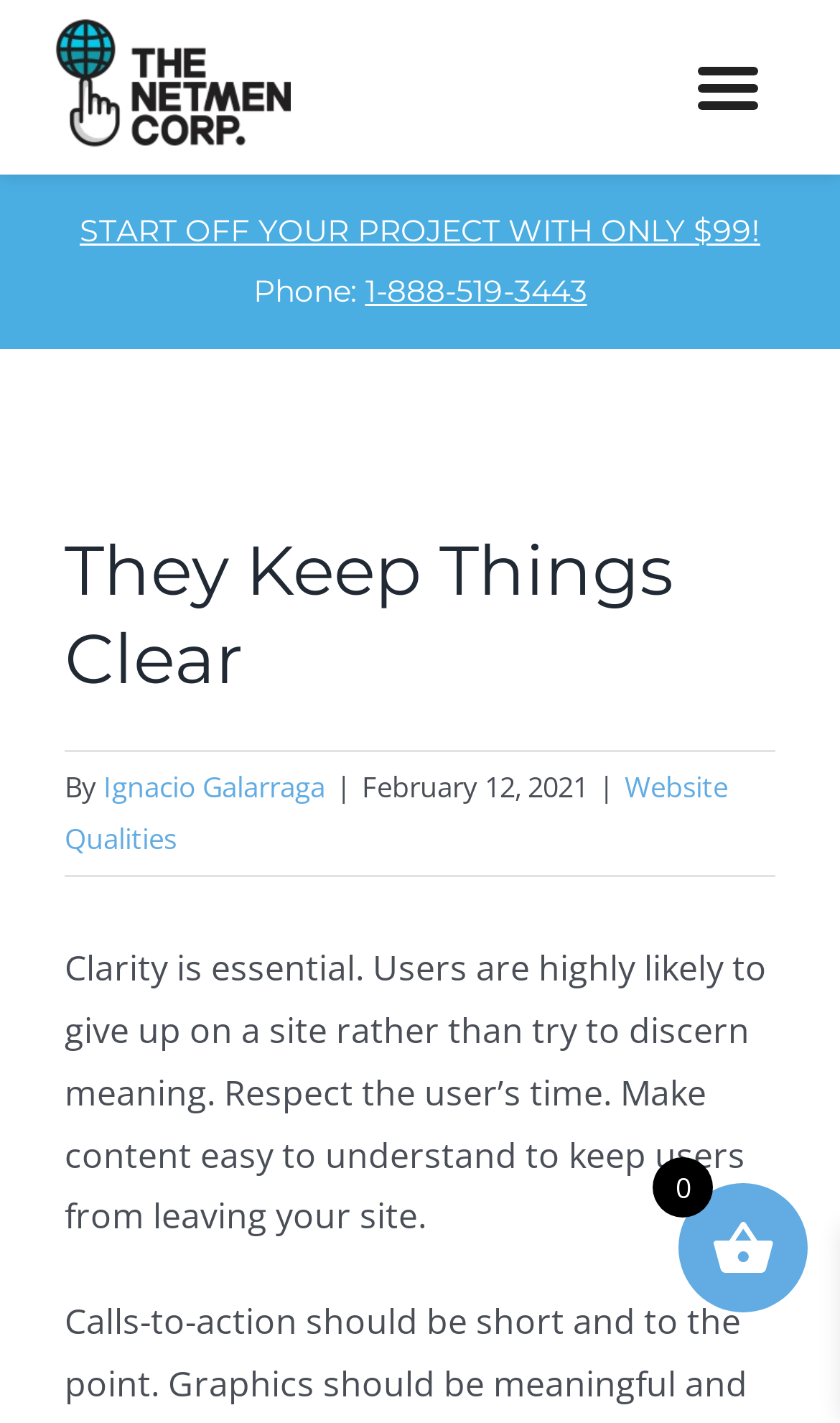What is the offer mentioned on the website?
Using the visual information, respond with a single word or phrase.

Start off your project with only $99